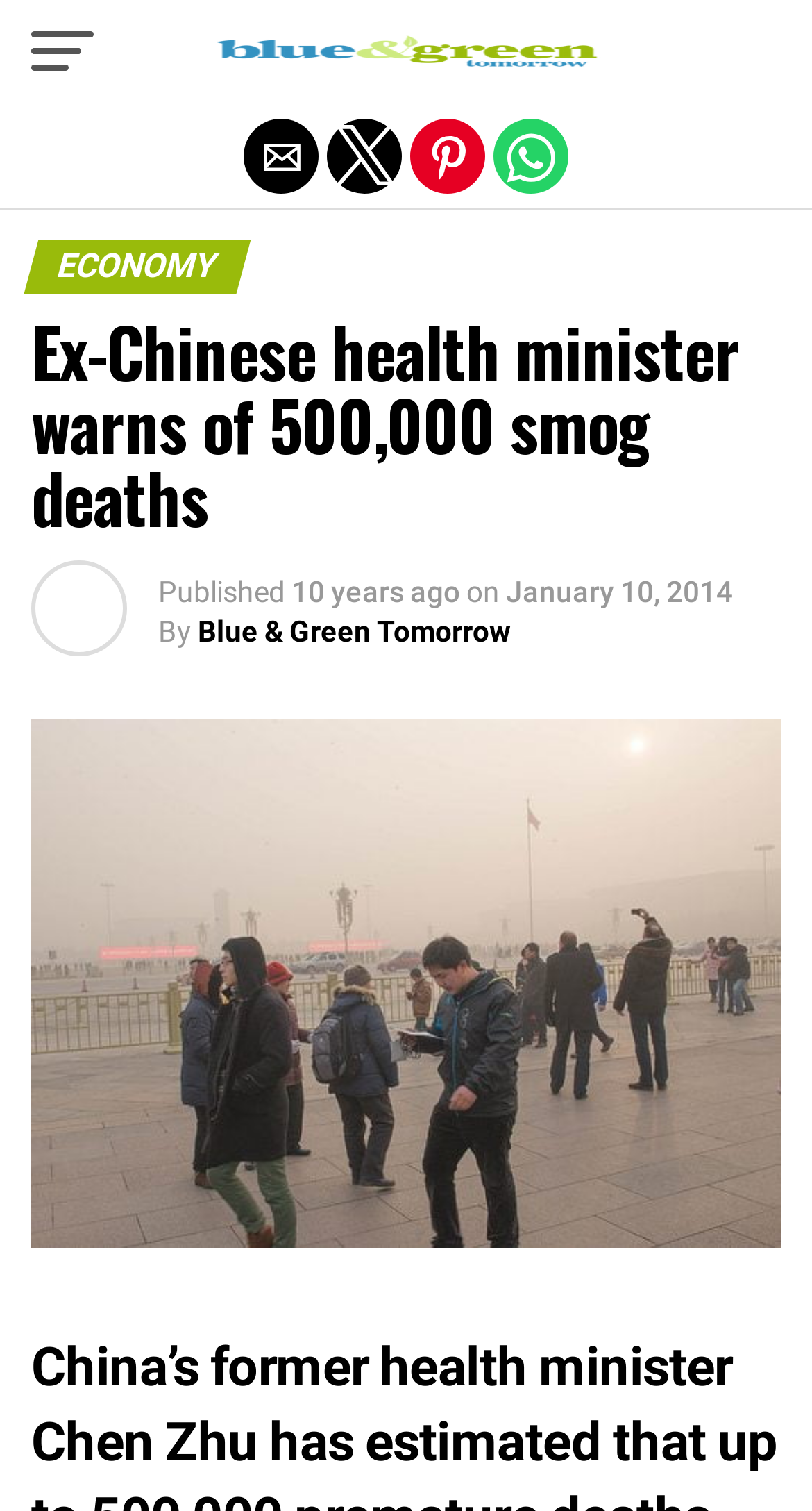What is the category of the article?
Using the details from the image, give an elaborate explanation to answer the question.

I determined the category of the article by looking at the heading 'ECONOMY' which is a sub-element of the HeaderAsNonLandmark element.